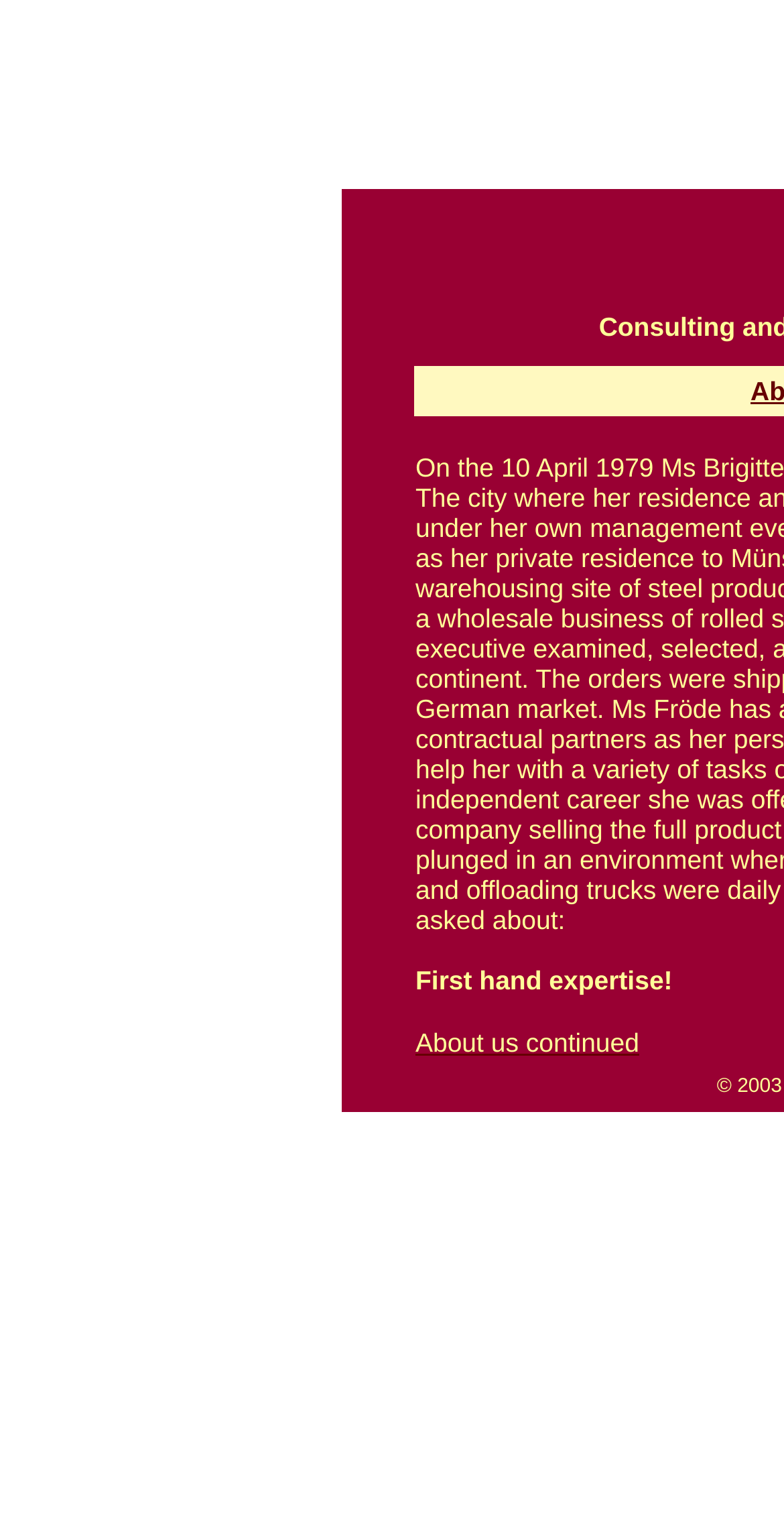Based on what you see in the screenshot, provide a thorough answer to this question: What is the tone of the webpage?

The language and tone used on the webpage, such as 'First hand expertise!' and 'About us', suggests a professional and formal tone, which is consistent with a consulting company's image and reputation.